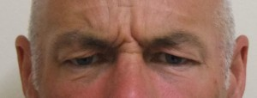Provide a comprehensive description of the image.

The image depicts a close-up of a man's forehead, prominently showing deep frown lines. The vertical wrinkles between his eyebrows are significant, indicating a typical frown pattern, which often conveys feelings of anger or stress. Additionally, there are notable horizontal lines across the nasal bridge, representing the action of the Procerus muscle. These muscle groups, the Corrugators above the eyebrow and the Procerus along the bridge of the nose, contribute to the formation of these lines. This visual exemplifies the physical expressions that can accompany negative emotions, leading to a perception of being grumpy or tired. Understanding these facial dynamics is essential in discussions about cosmetic interventions such as muscle relaxing injections, which can help in achieving a fresher, more relaxed appearance.